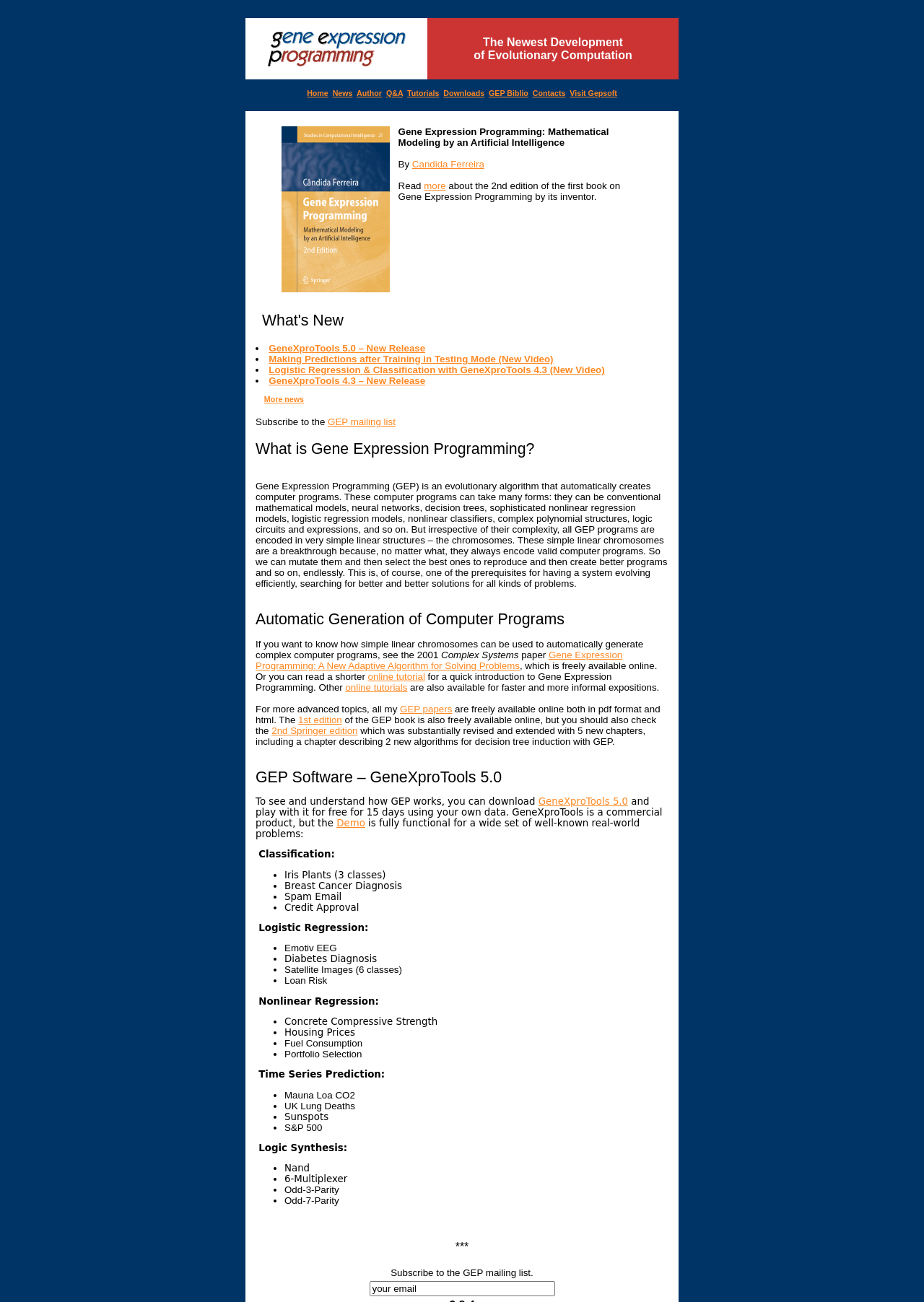Pinpoint the bounding box coordinates of the element you need to click to execute the following instruction: "Learn more about Gene Expression Programming". The bounding box should be represented by four float numbers between 0 and 1, in the format [left, top, right, bottom].

[0.277, 0.338, 0.578, 0.351]